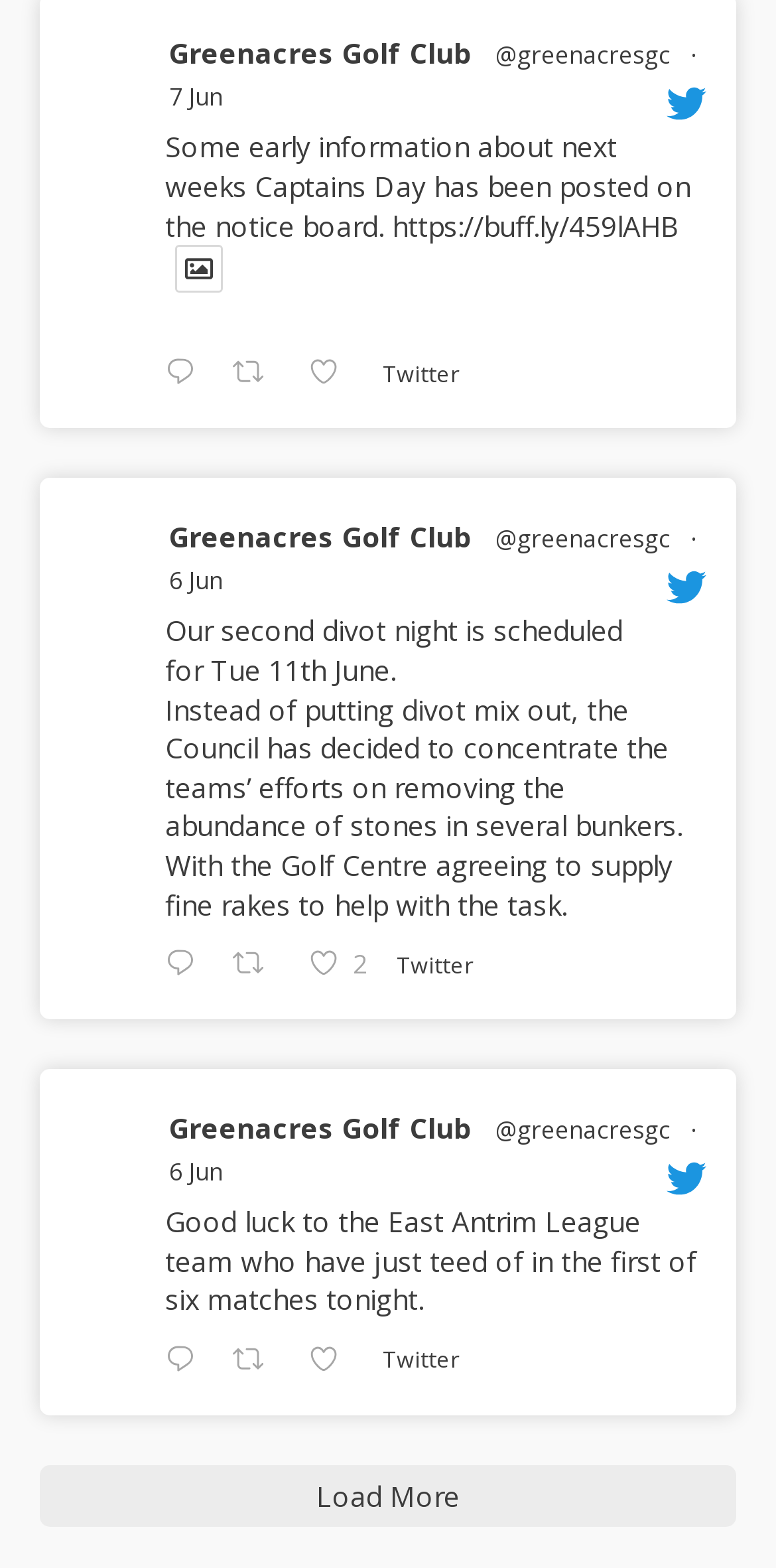Predict the bounding box for the UI component with the following description: "Greenacres Golf Club".

[0.218, 0.706, 0.608, 0.733]